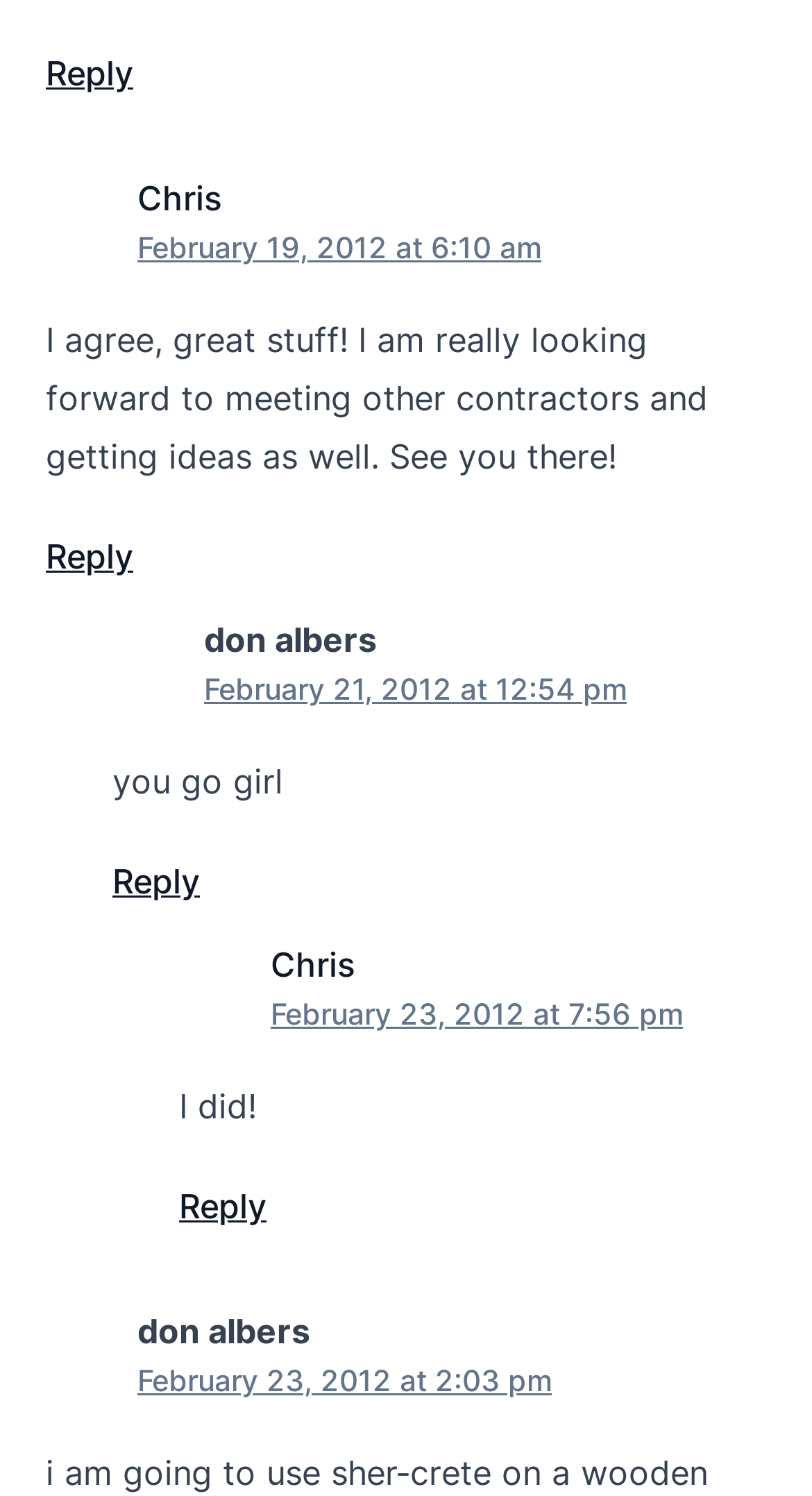Ascertain the bounding box coordinates for the UI element detailed here: "Chris". The coordinates should be provided as [left, top, right, bottom] with each value being a float between 0 and 1.

[0.333, 0.631, 0.438, 0.659]